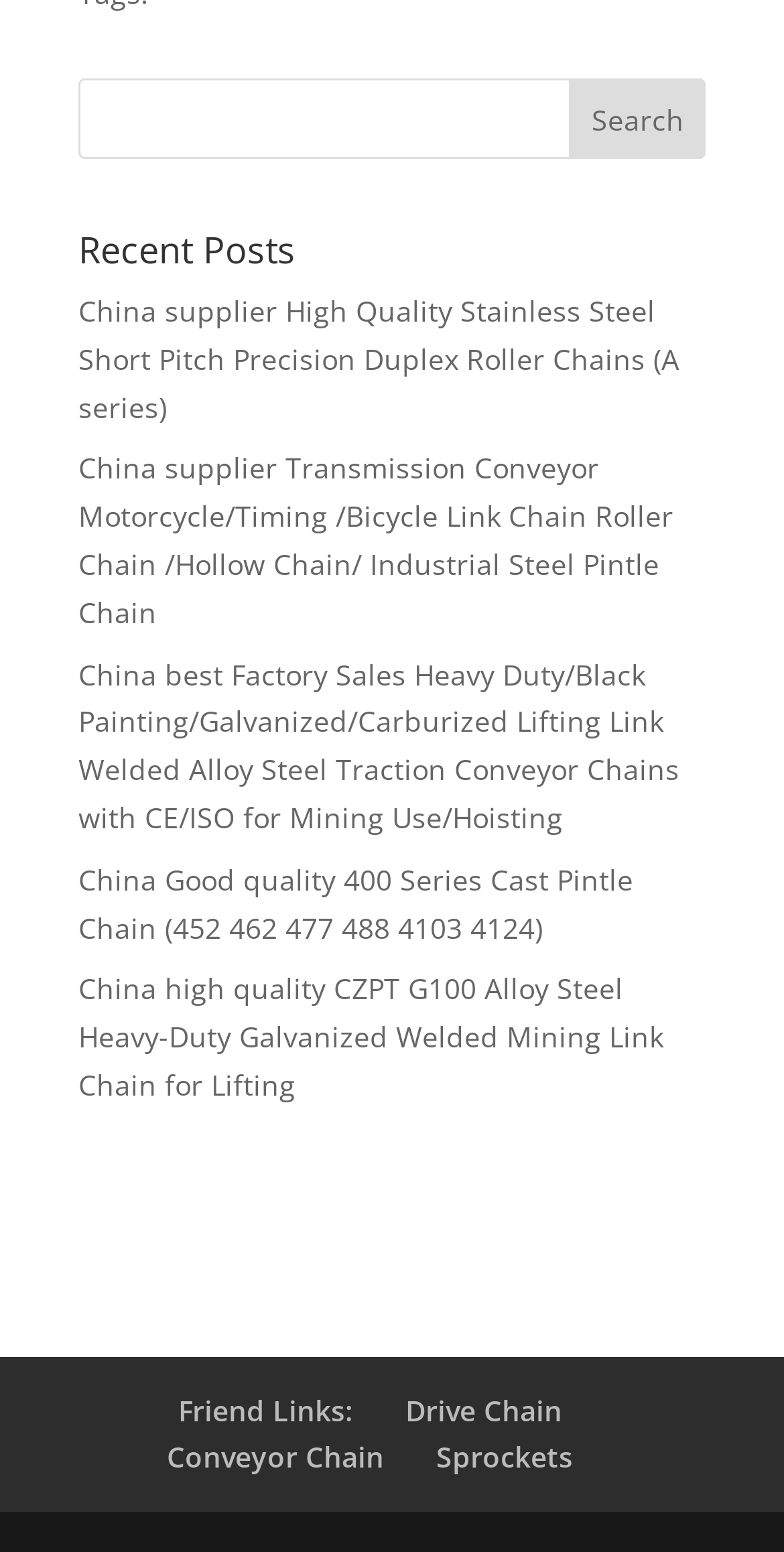Reply to the question with a brief word or phrase: What type of products are listed on the webpage?

Chains